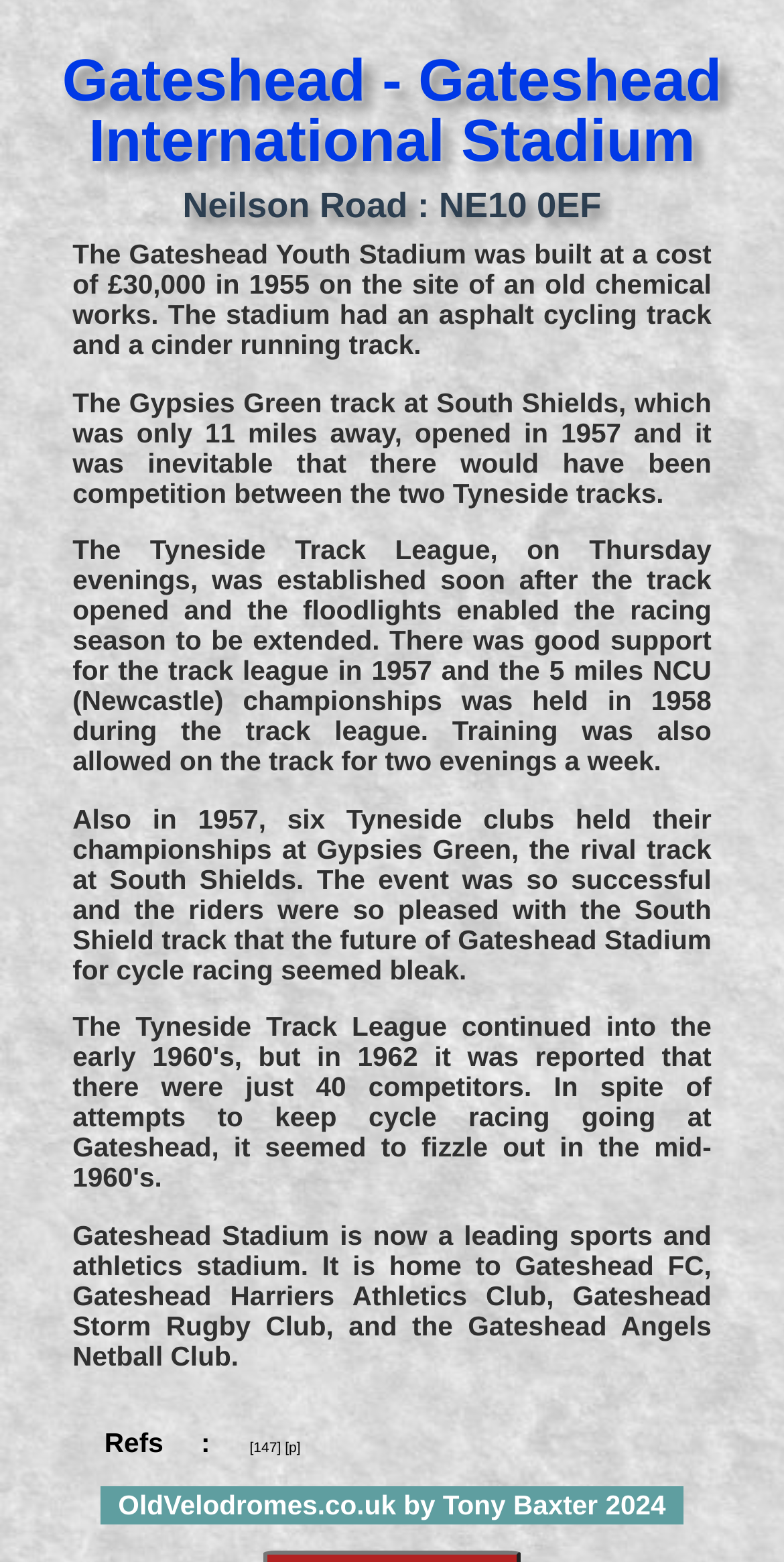When was the Gateshead Youth Stadium built?
Answer the question with a detailed and thorough explanation.

I found the answer by reading the static text element that describes the history of the stadium, specifically the sentence 'The Gateshead Youth Stadium was built at a cost of £30,000 in 1955 on the site of an old chemical works.' which is located at coordinates [0.092, 0.154, 0.908, 0.231].